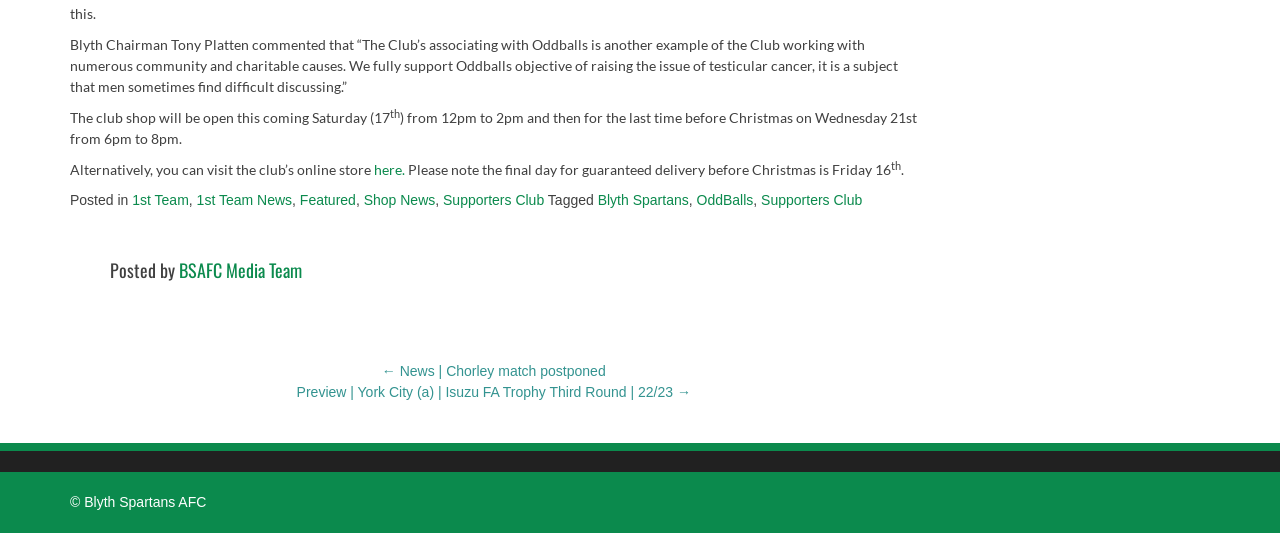Please analyze the image and provide a thorough answer to the question:
What is the name of the competition mentioned in the post navigation section?

The post navigation section mentions 'Preview | York City (a) | Isuzu FA Trophy Third Round | 22/23' which indicates that the competition being referred to is the Isuzu FA Trophy.